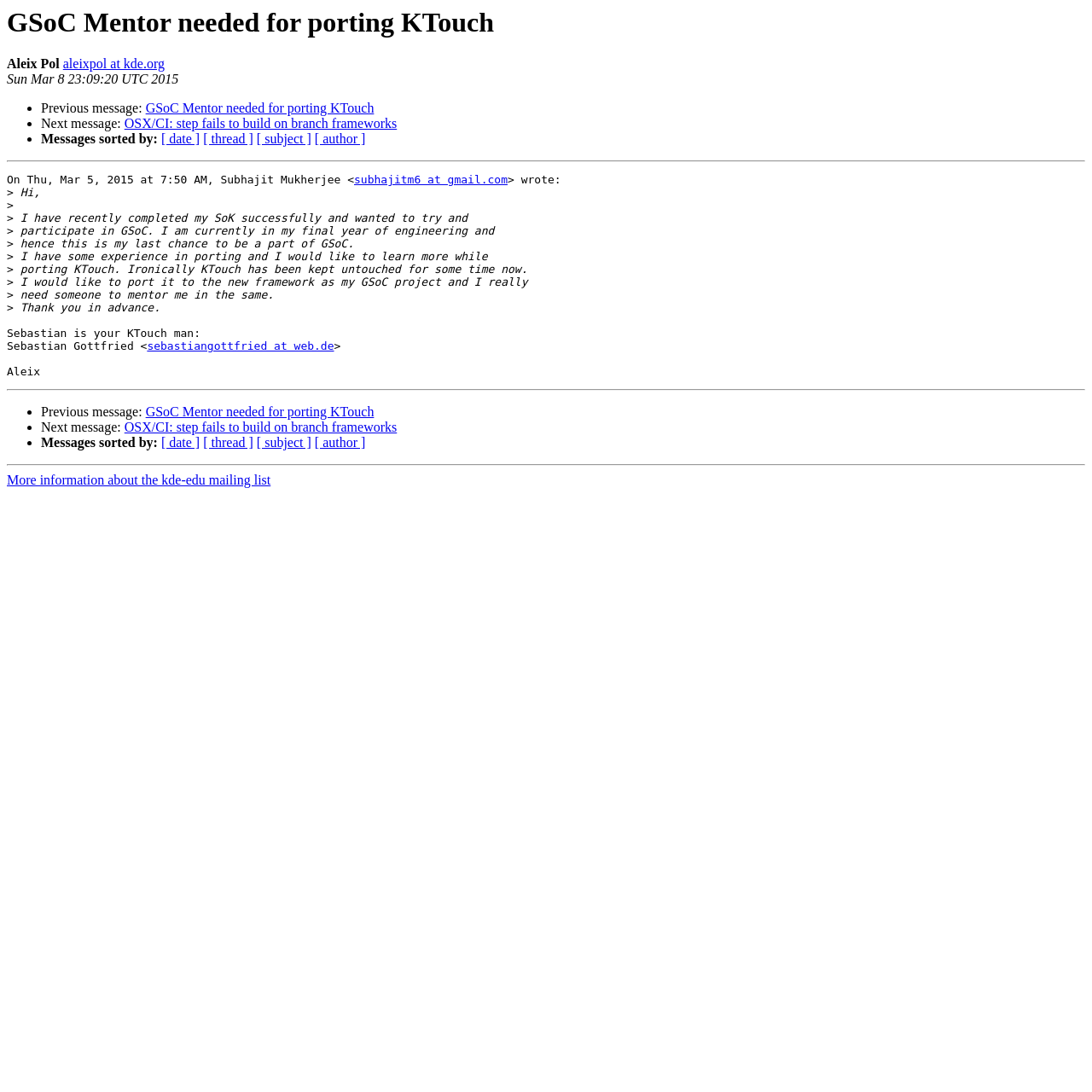Identify the bounding box coordinates for the region to click in order to carry out this instruction: "Reply to Subhajit Mukherjee". Provide the coordinates using four float numbers between 0 and 1, formatted as [left, top, right, bottom].

[0.324, 0.159, 0.465, 0.171]